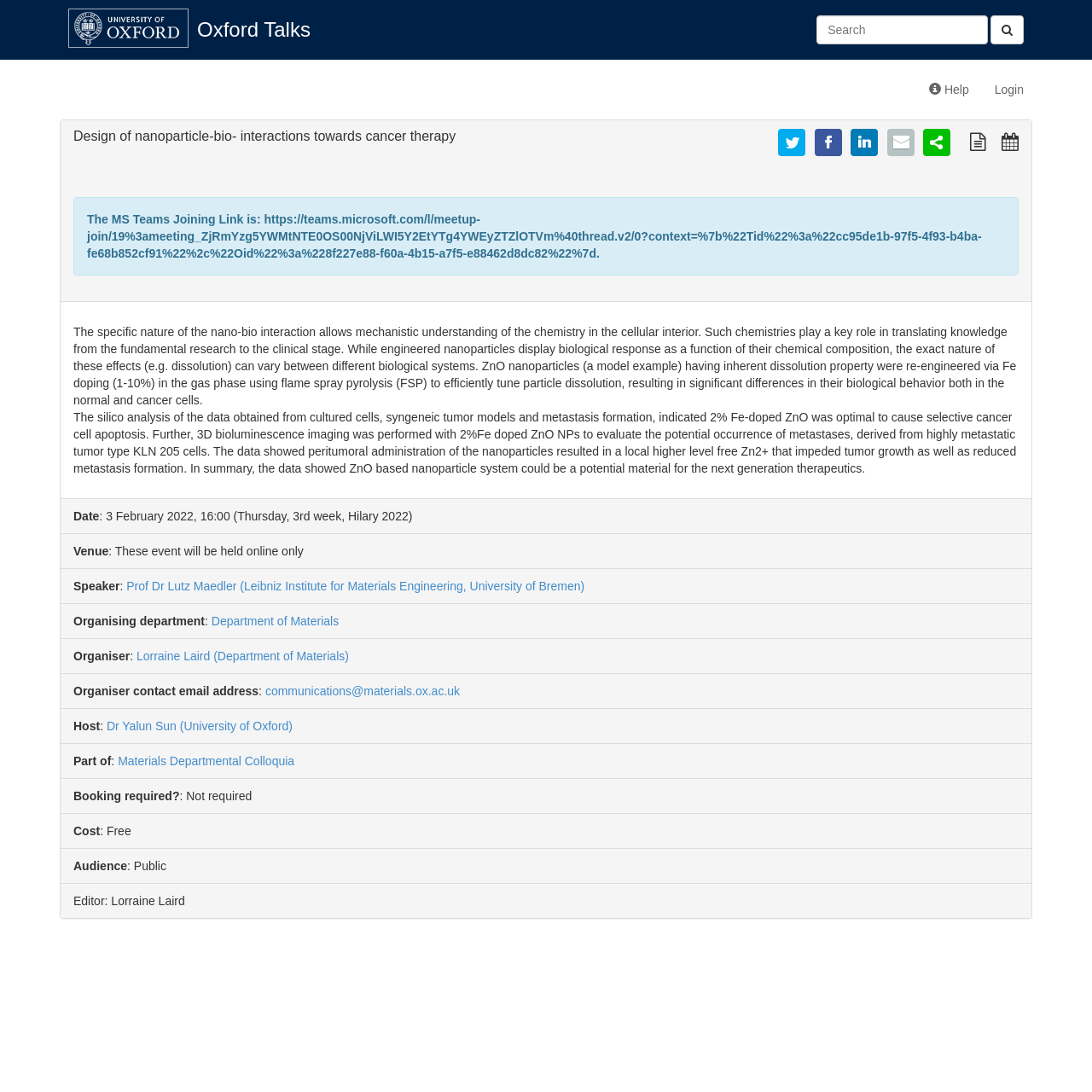Please identify the bounding box coordinates of the area that needs to be clicked to fulfill the following instruction: "Login to the system."

[0.899, 0.062, 0.949, 0.102]